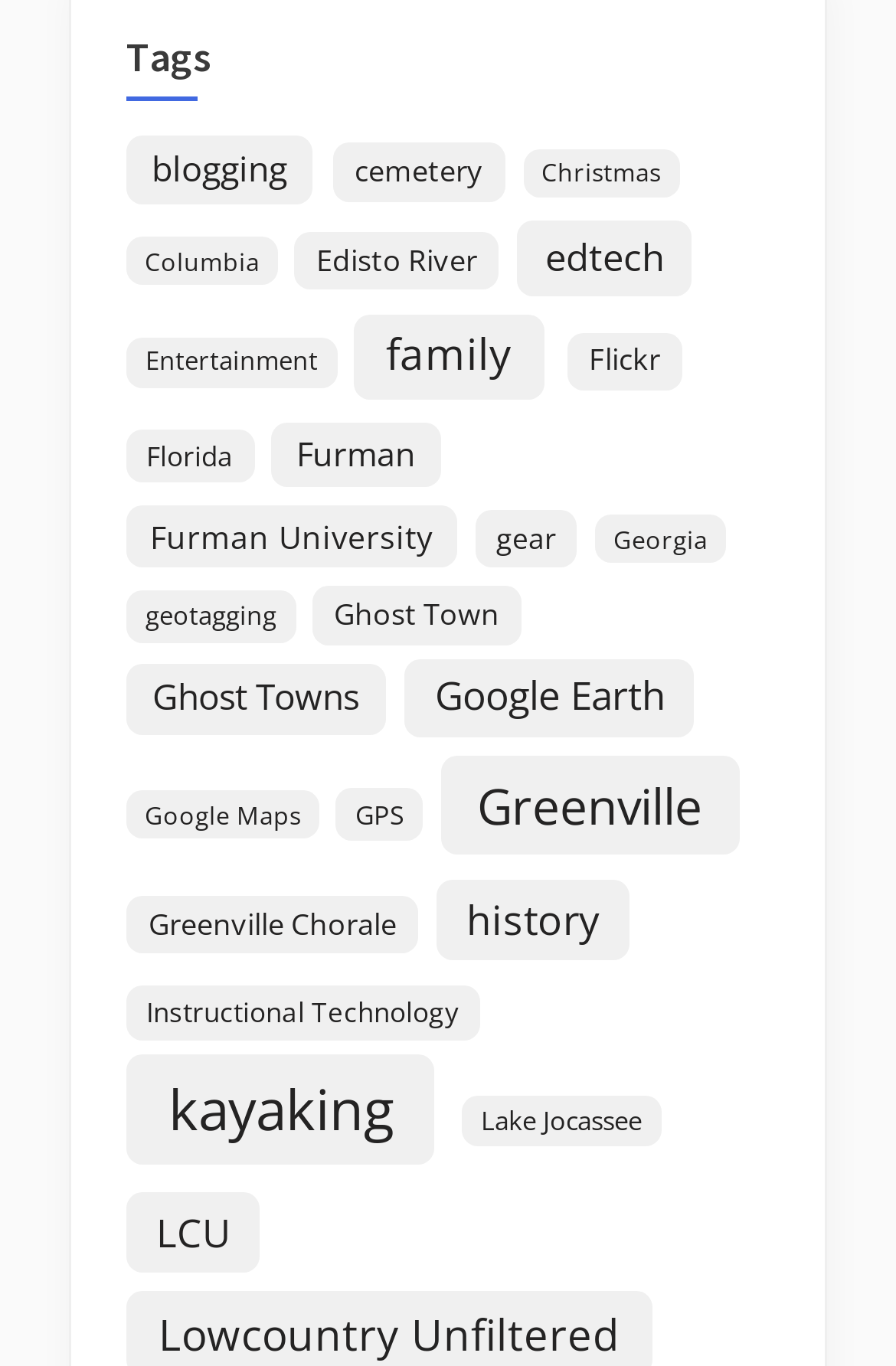Identify the bounding box coordinates of the element to click to follow this instruction: 'click on the 'blogging' tag'. Ensure the coordinates are four float values between 0 and 1, provided as [left, top, right, bottom].

[0.141, 0.099, 0.349, 0.149]